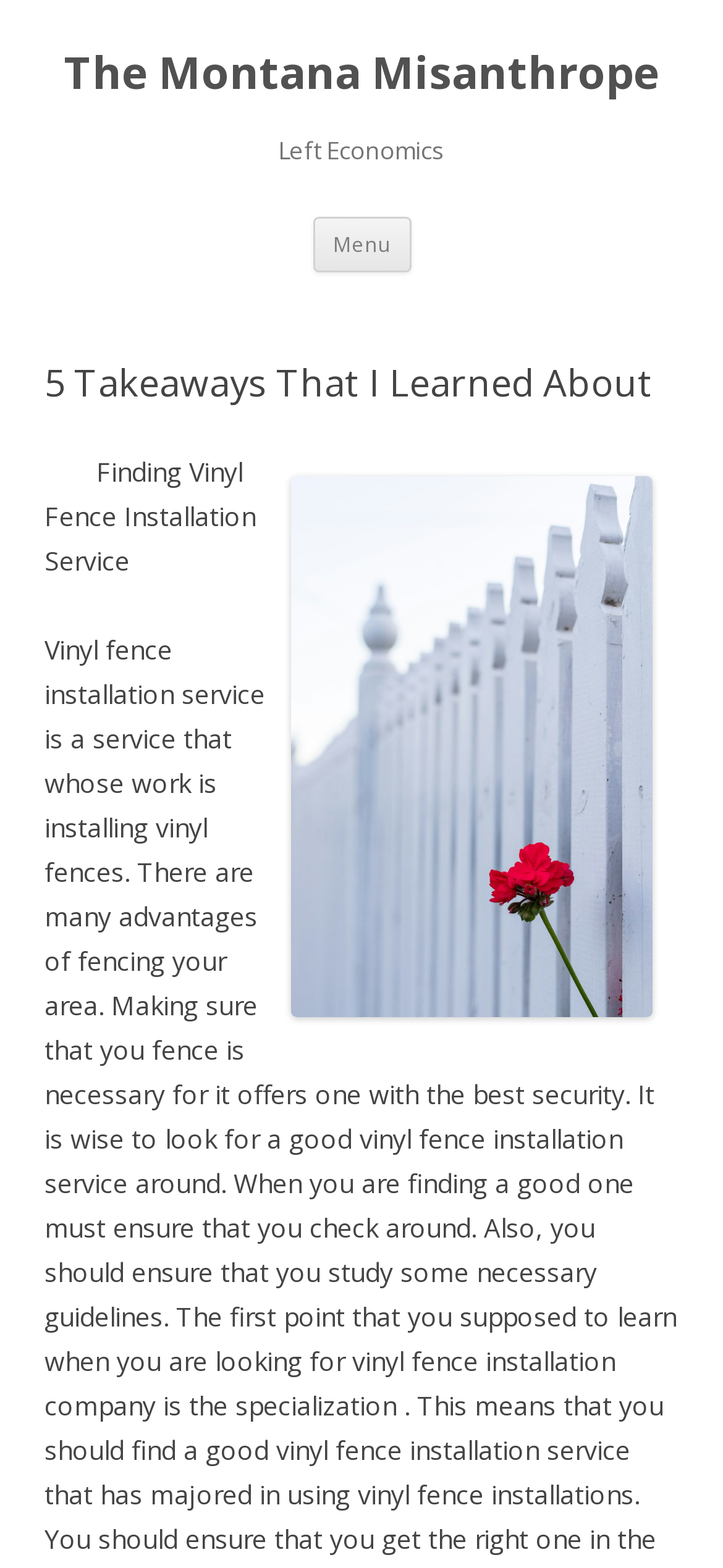What is above the header?
Please respond to the question with as much detail as possible.

I found an image element above the header which occupies a significant portion of the webpage, but its content is not specified.